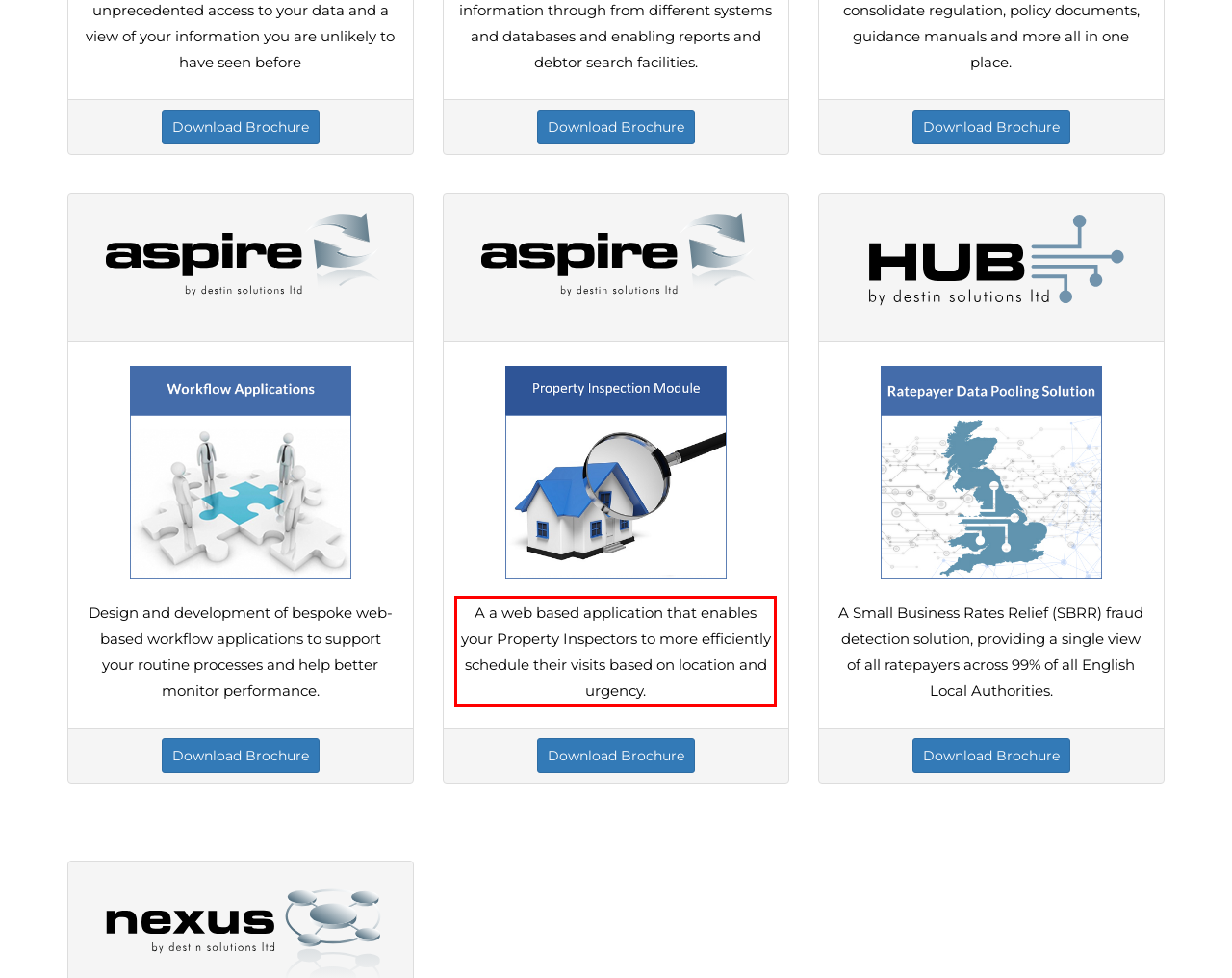The screenshot you have been given contains a UI element surrounded by a red rectangle. Use OCR to read and extract the text inside this red rectangle.

A a web based application that enables your Property Inspectors to more efficiently schedule their visits based on location and urgency.